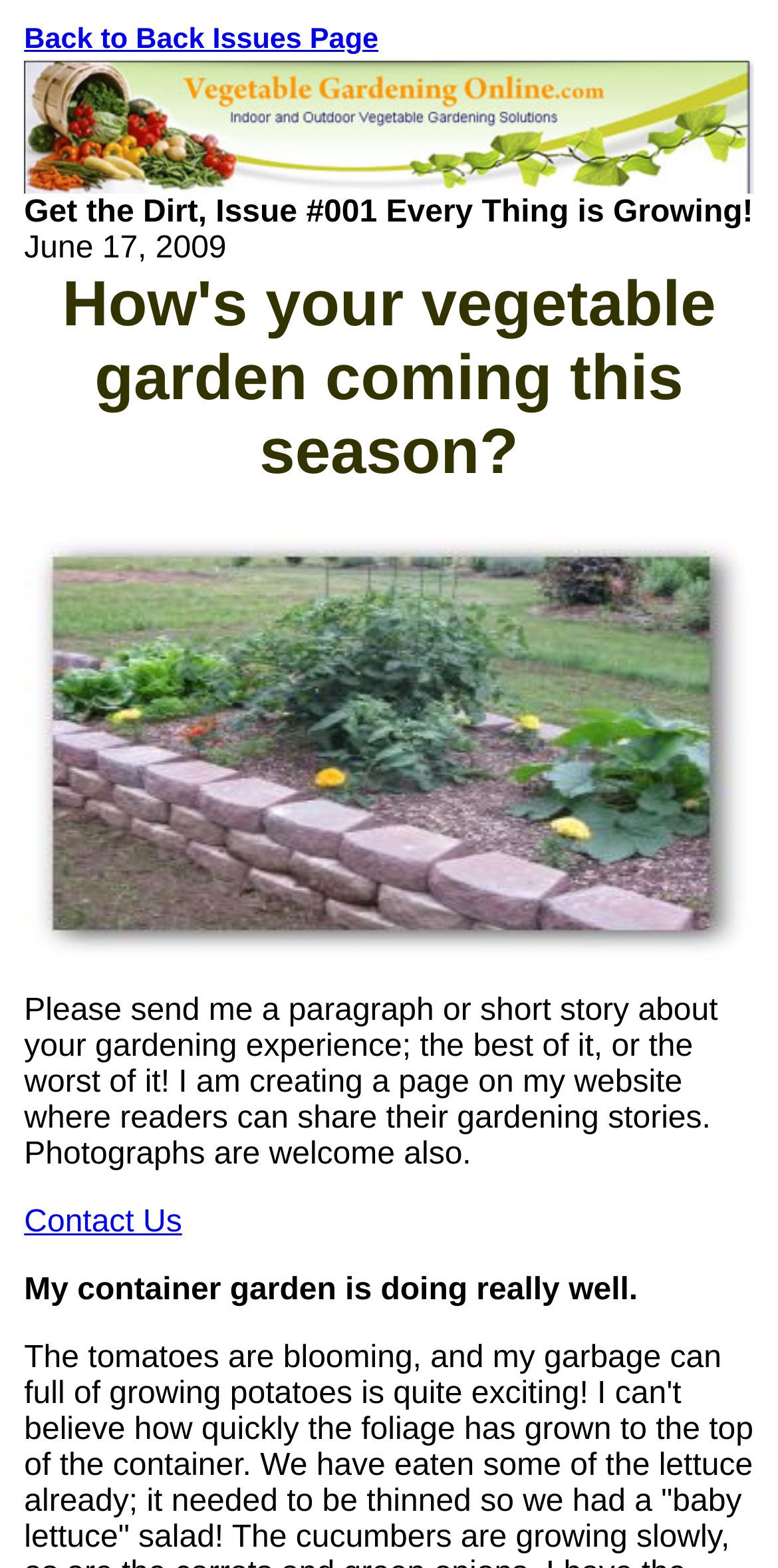What is the status of the author's container garden?
Provide an in-depth and detailed answer to the question.

The text 'My container garden is doing really well.' is a statement from the author, indicating the current status of their container garden.